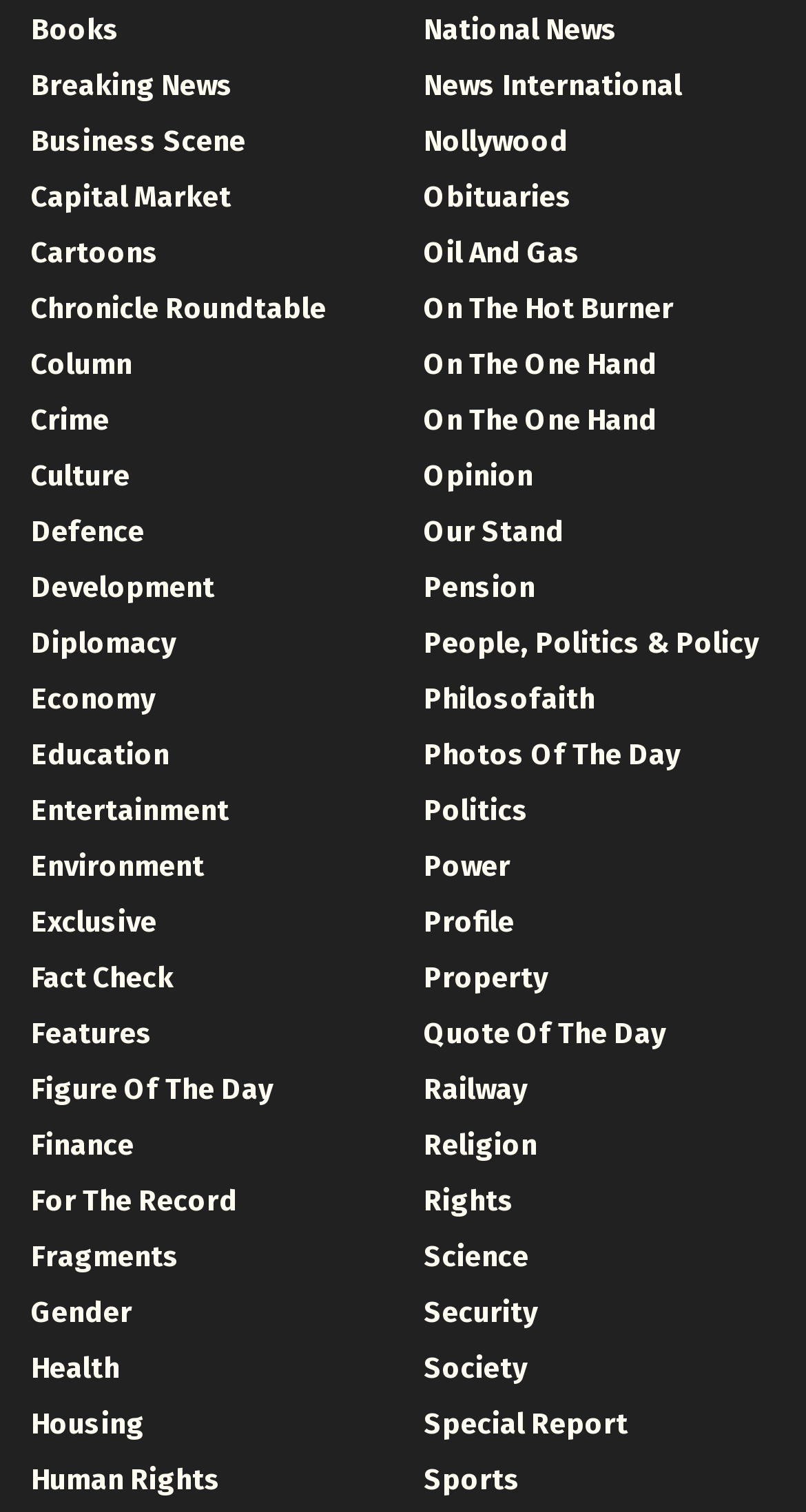Please give a short response to the question using one word or a phrase:
Is there a section for entertainment news on this webpage?

Yes